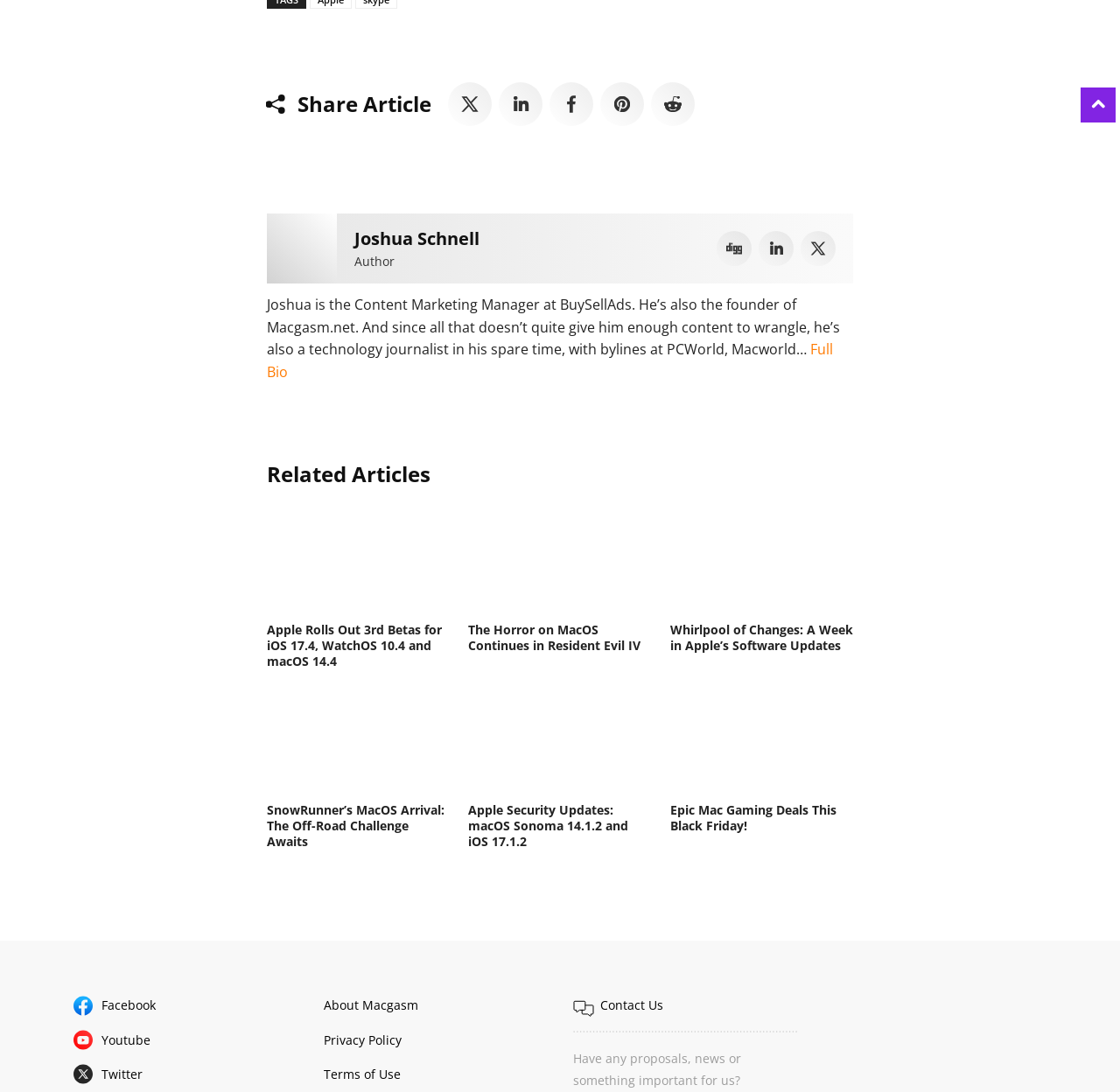Given the element description, predict the bounding box coordinates in the format (top-left x, top-left y, bottom-right x, bottom-right y). Make sure all values are between 0 and 1. Here is the element description: parent_node: Joshua Schnell title="Joshua Schnell"

[0.238, 0.196, 0.301, 0.26]